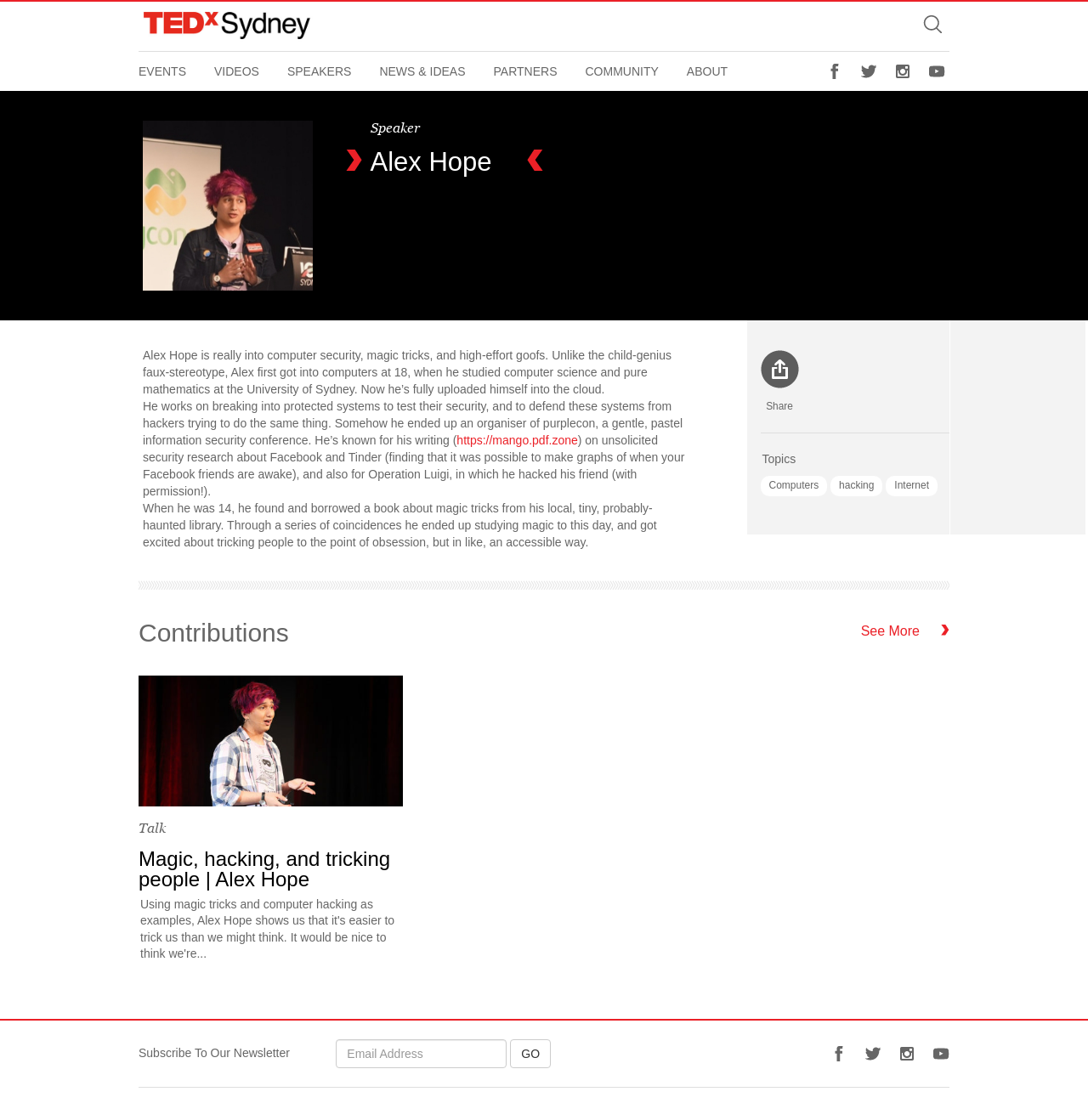How many links are there in the top navigation menu?
Look at the image and provide a short answer using one word or a phrase.

7